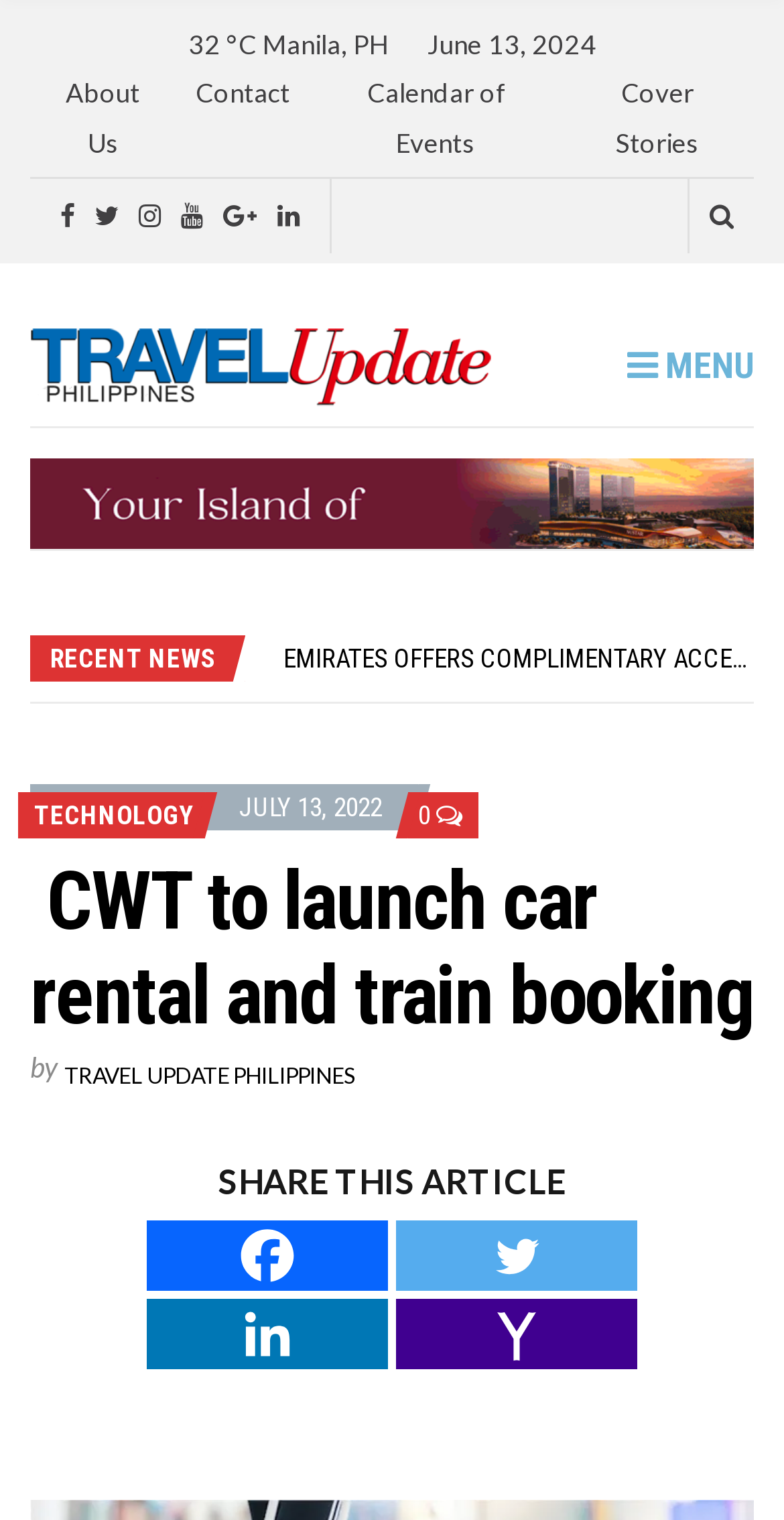Find the bounding box coordinates corresponding to the UI element with the description: "parent_node: SEARCH FOR:". The coordinates should be formatted as [left, top, right, bottom], with values as floats between 0 and 1.

[0.905, 0.126, 0.936, 0.158]